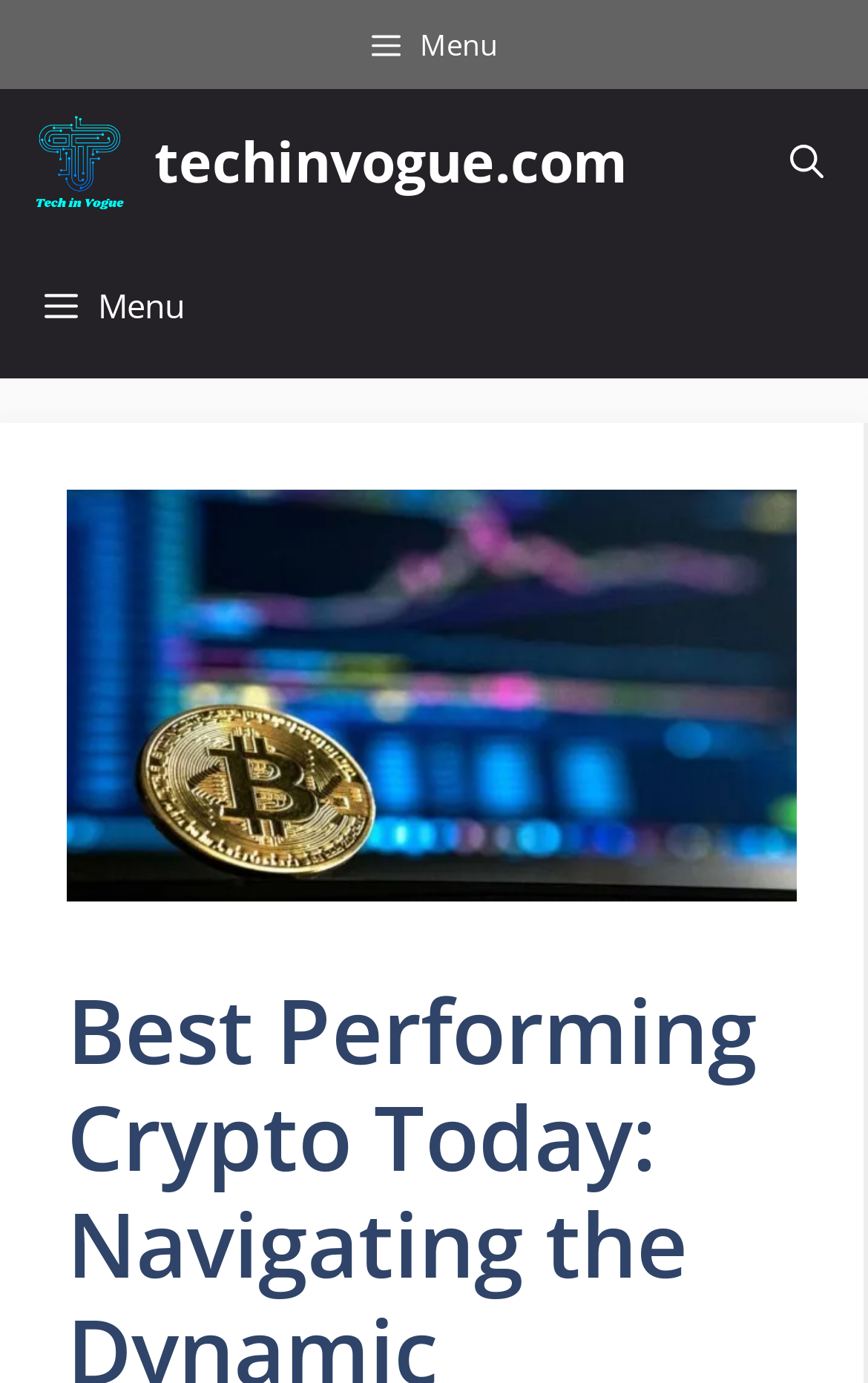Deliver a detailed narrative of the webpage's visual and textual elements.

The webpage is focused on the topic of cryptocurrency, specifically highlighting the best performing crypto today. At the top left corner, there is a "Menu" button, which is accompanied by a navigation bar labeled "Primary" that spans the entire width of the page. Within this navigation bar, there are two links to "techinvogue.com", one with an associated image, and another button labeled "Menu" that controls a dropdown menu. 

On the top right corner, there is an "Open search" button. Below the navigation bar, there is a prominent image that takes up most of the page's width, with the title "Best Performing Crypto Today" displayed on it.